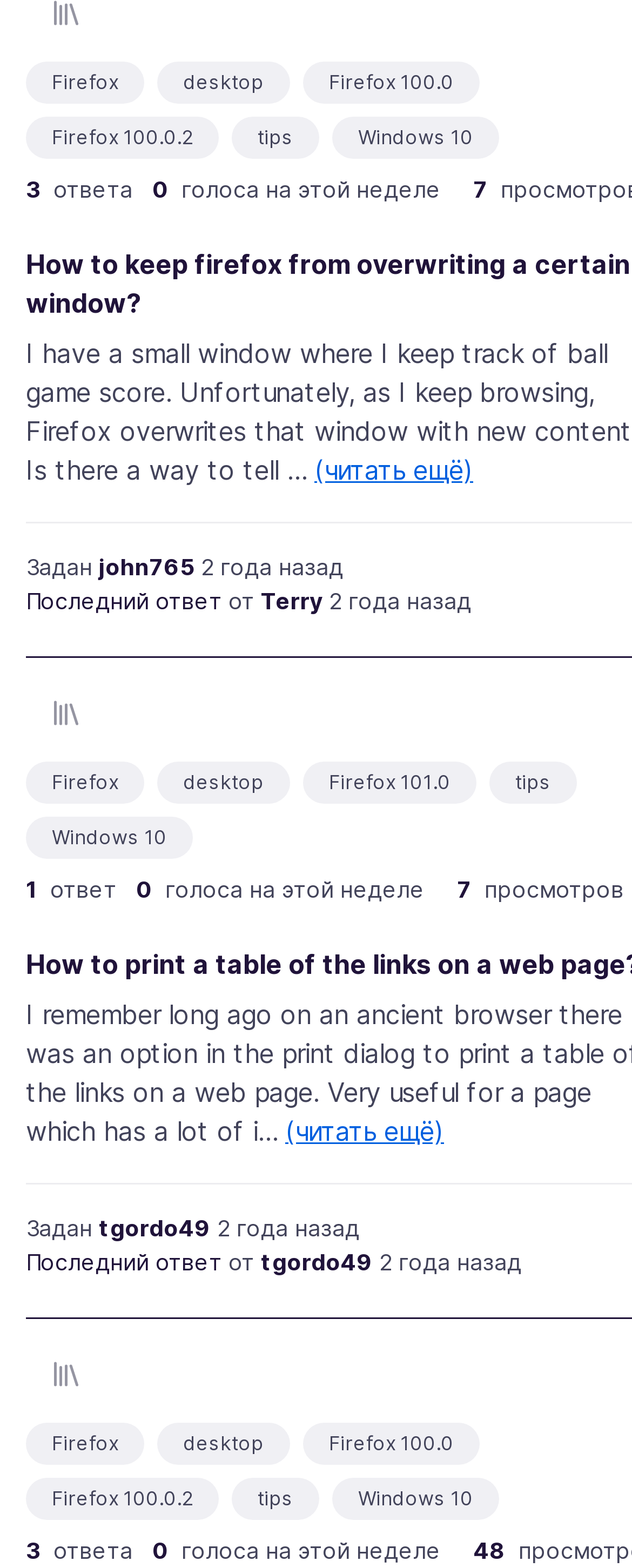Please examine the image and provide a detailed answer to the question: What is the operating system mentioned?

I found the link 'Windows 10' multiple times on the webpage, which suggests that it is the operating system being referred to.